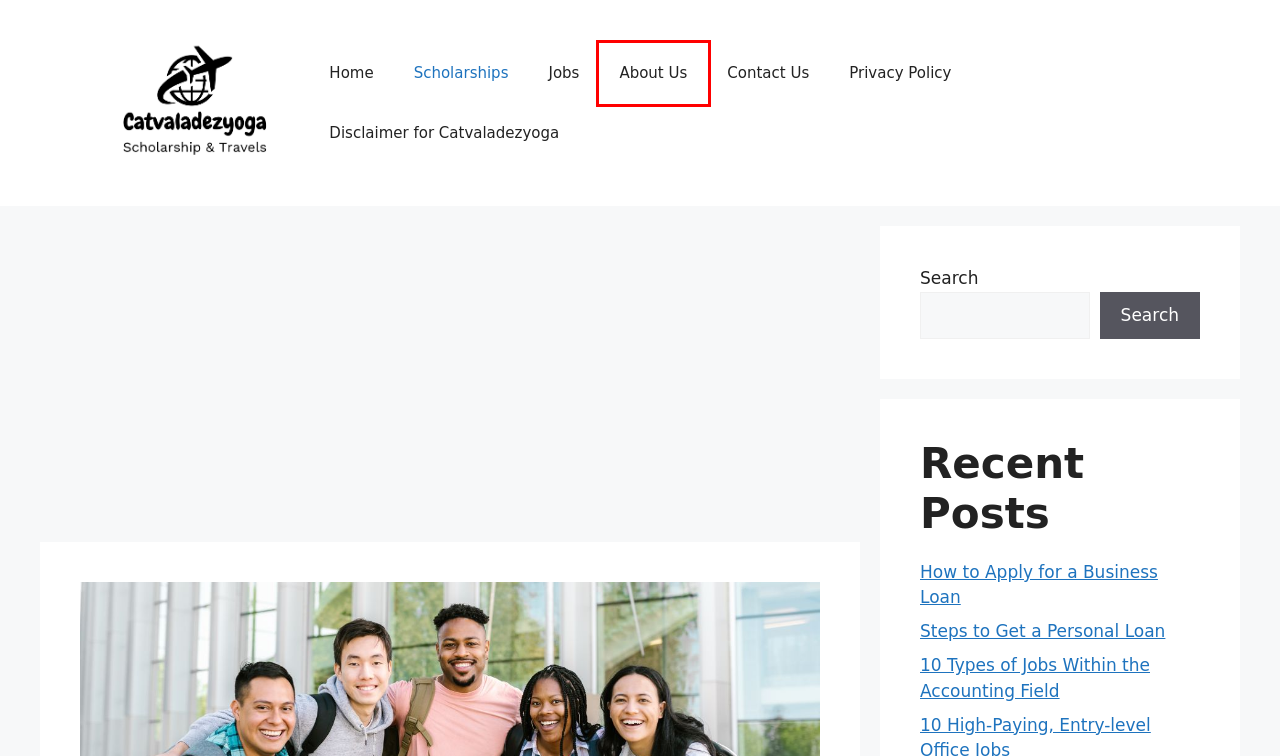Given a screenshot of a webpage with a red bounding box highlighting a UI element, choose the description that best corresponds to the new webpage after clicking the element within the red bounding box. Here are your options:
A. 10 Types of Jobs Within the Accounting Field -
B. Jobs -
C. - Latest Scholarship and Job abroad tips websites.
D. About Us -
E. Steps to Get a Personal Loan -
F. Contact Us -
G. Privacy Policy -
H. Scholarships -

D